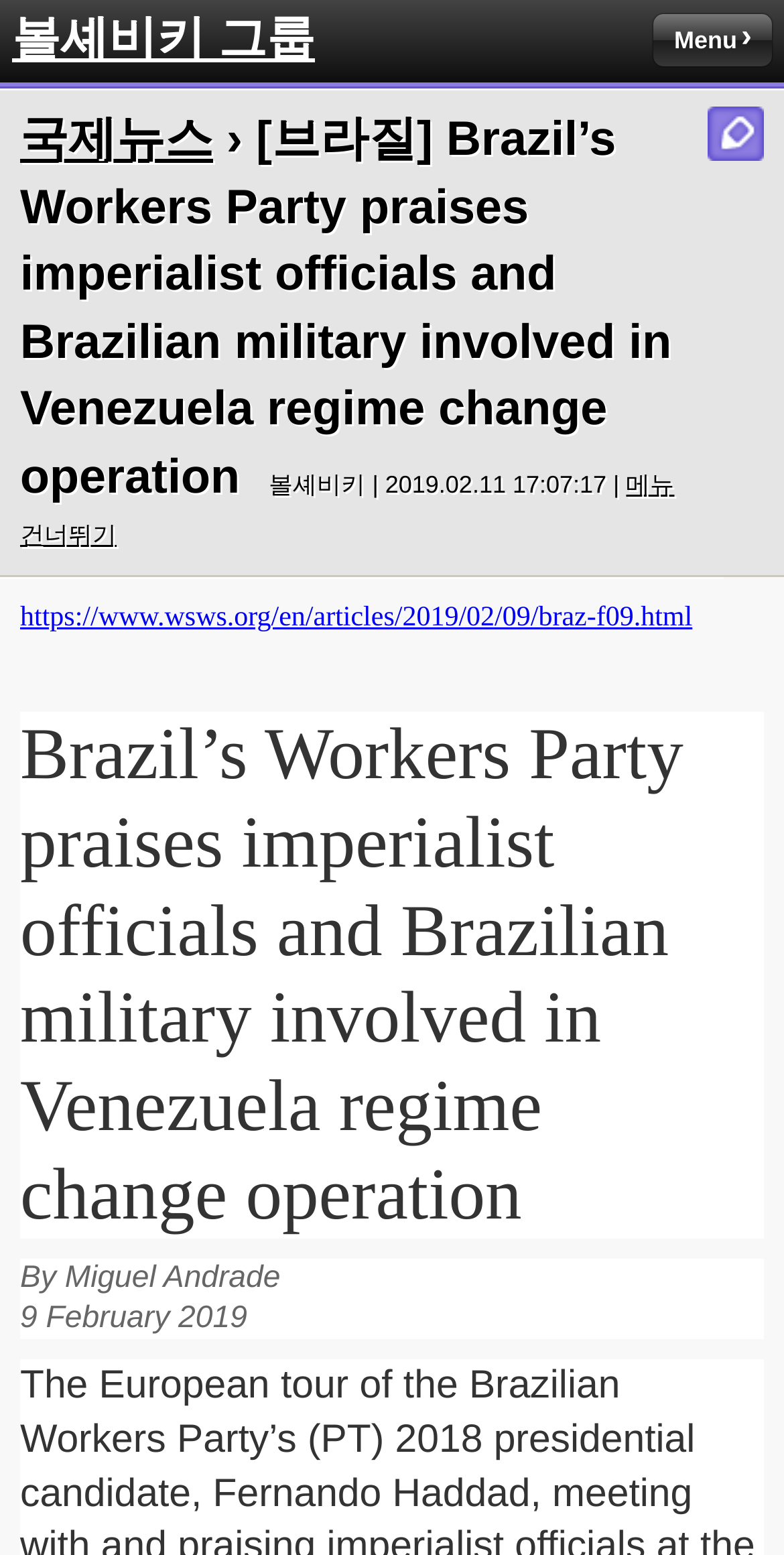What is the name of the party mentioned in the article?
Please give a detailed answer to the question using the information shown in the image.

I found the name of the party mentioned in the article by looking at the heading element that contains the title of the article, which is 'Brazil’s Workers Party praises imperialist officials and Brazilian military involved in Venezuela regime change operation'.